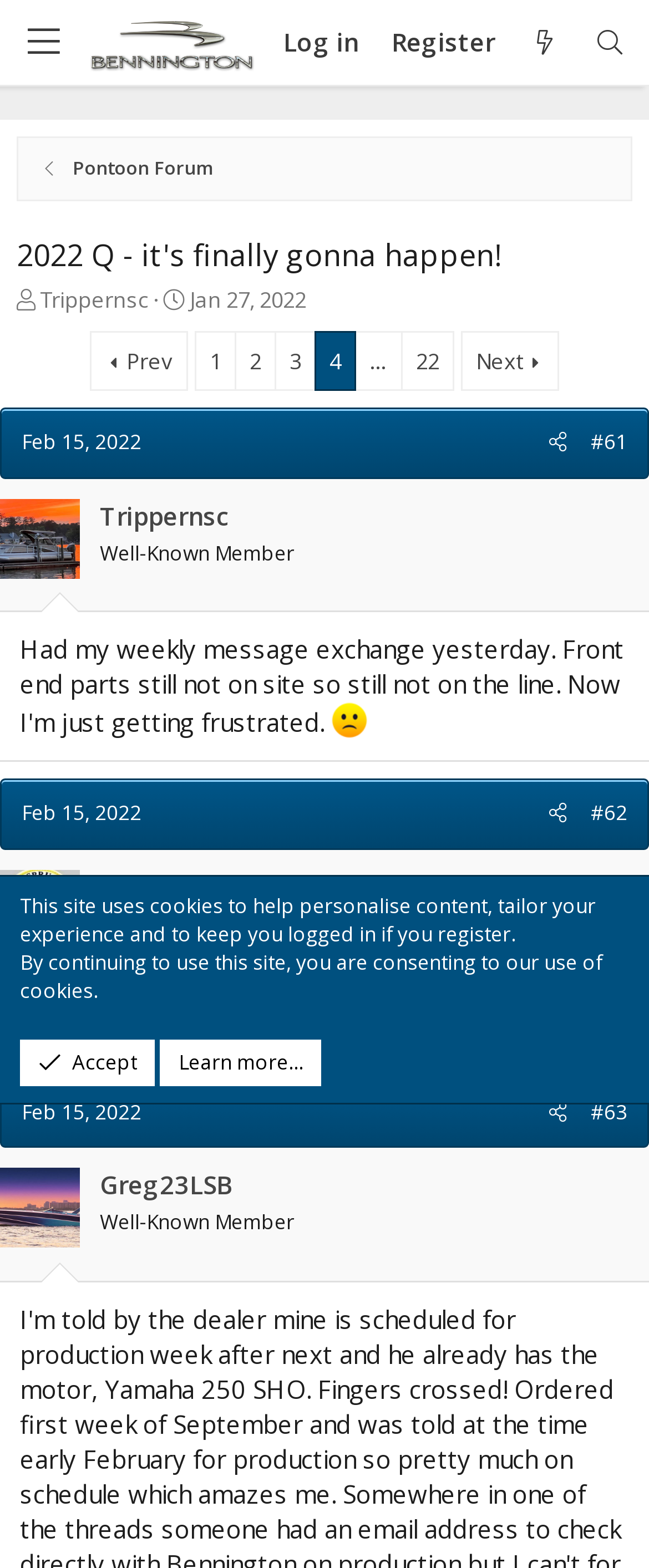Show the bounding box coordinates for the element that needs to be clicked to execute the following instruction: "Search for something". Provide the coordinates in the form of four float numbers between 0 and 1, i.e., [left, top, right, bottom].

[0.889, 0.0, 0.99, 0.054]